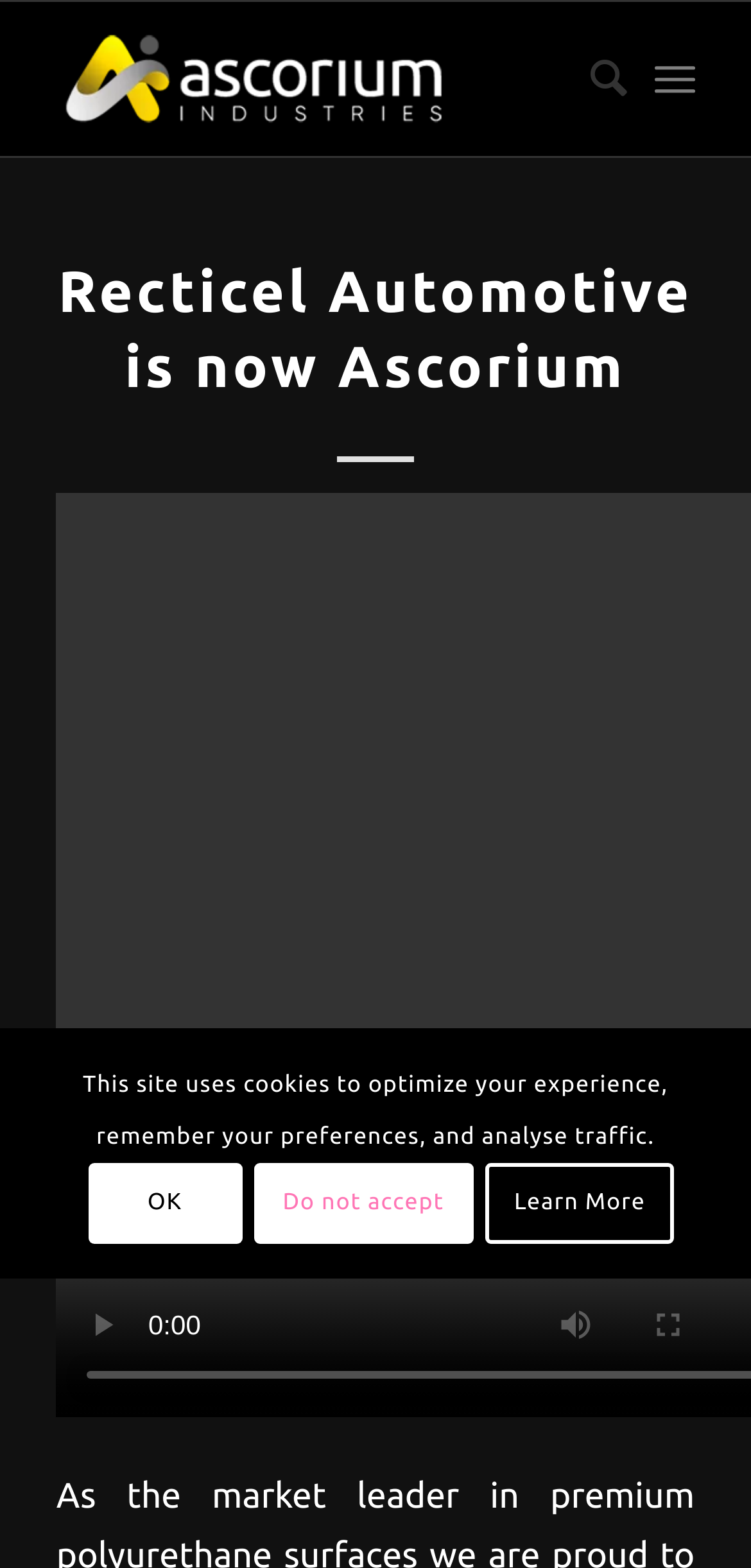Please reply to the following question using a single word or phrase: 
What is the position of the 'Menu' link?

top-right corner